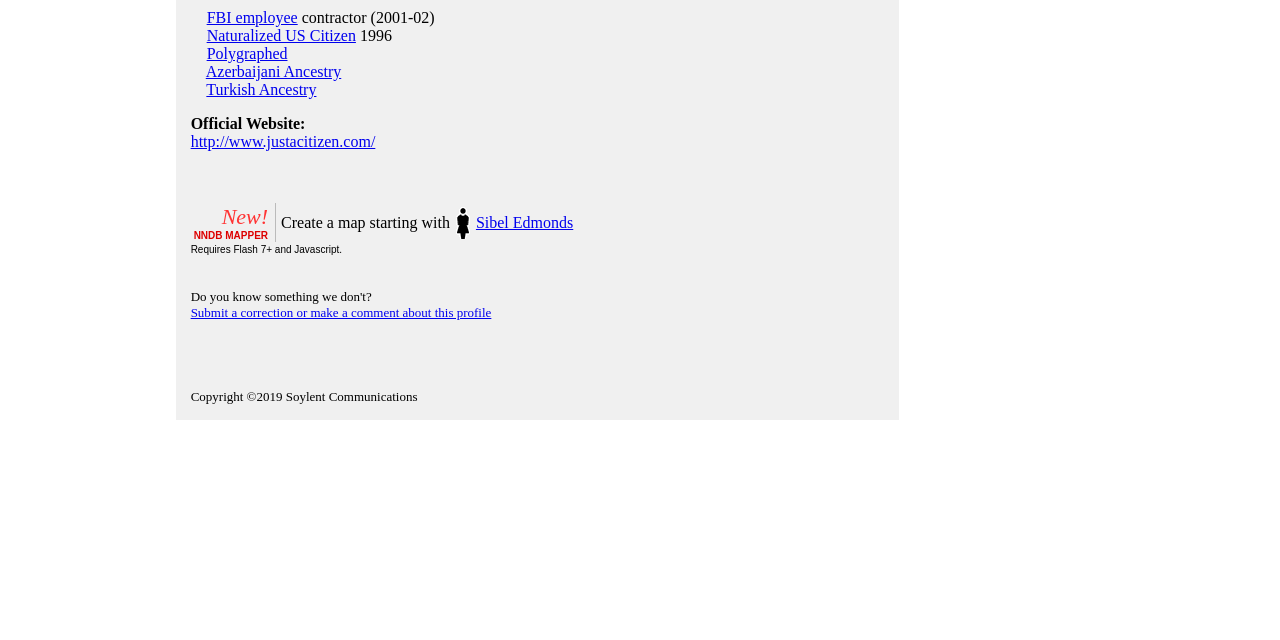Given the description: "Polygraphed", determine the bounding box coordinates of the UI element. The coordinates should be formatted as four float numbers between 0 and 1, [left, top, right, bottom].

[0.161, 0.07, 0.225, 0.097]